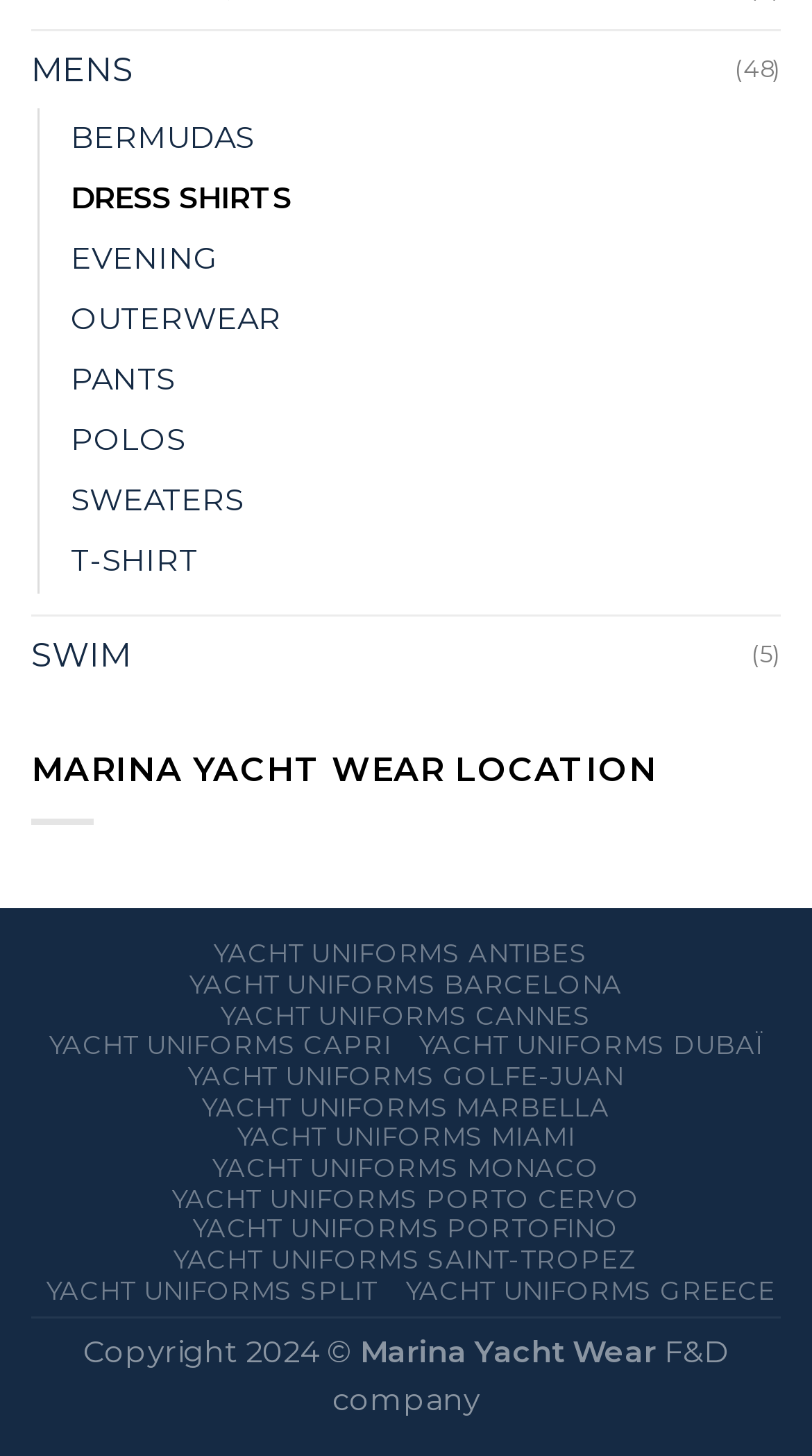Pinpoint the bounding box coordinates of the element that must be clicked to accomplish the following instruction: "Click on MENS". The coordinates should be in the format of four float numbers between 0 and 1, i.e., [left, top, right, bottom].

[0.038, 0.021, 0.905, 0.075]